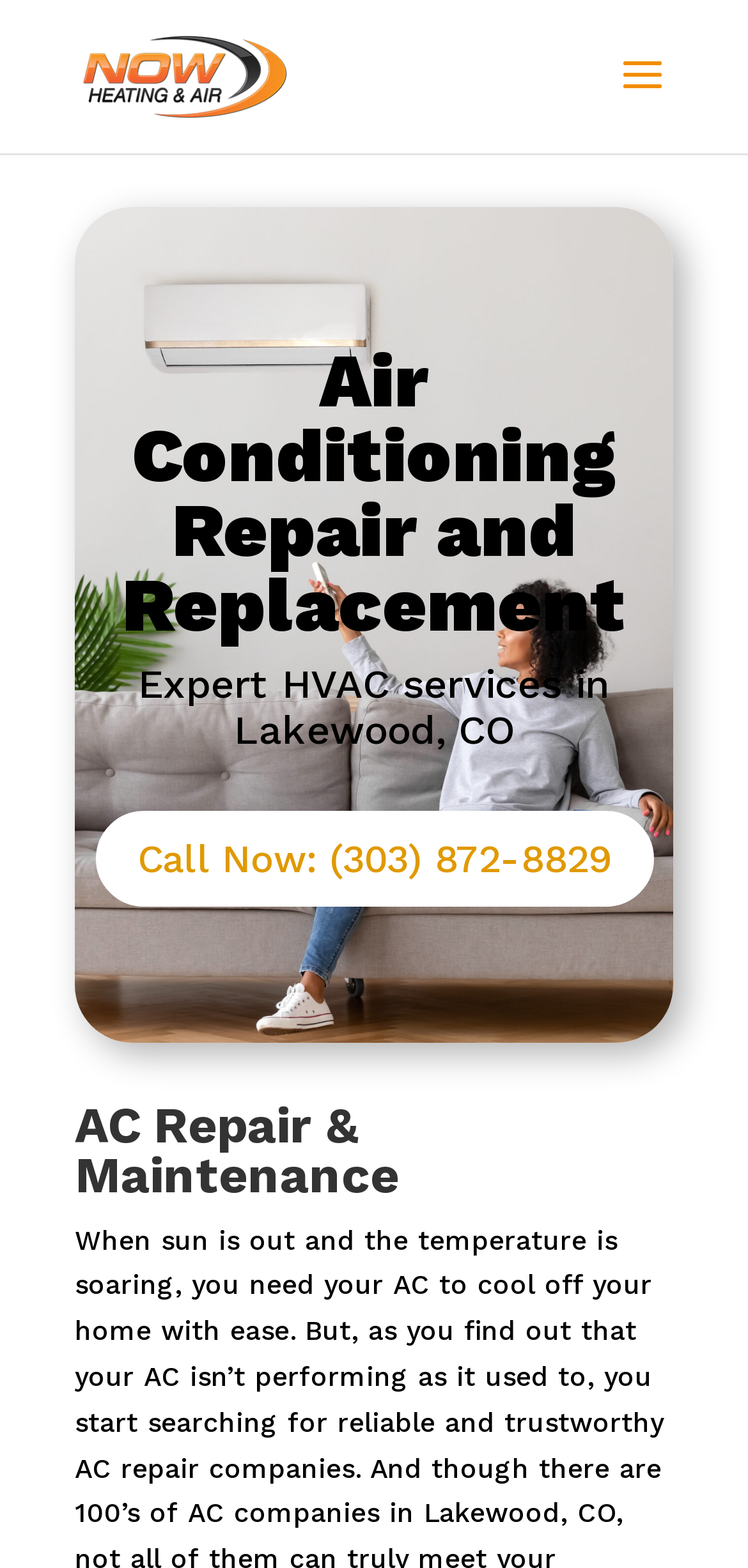Determine the title of the webpage and give its text content.

Air Conditioning Repair and Replacement